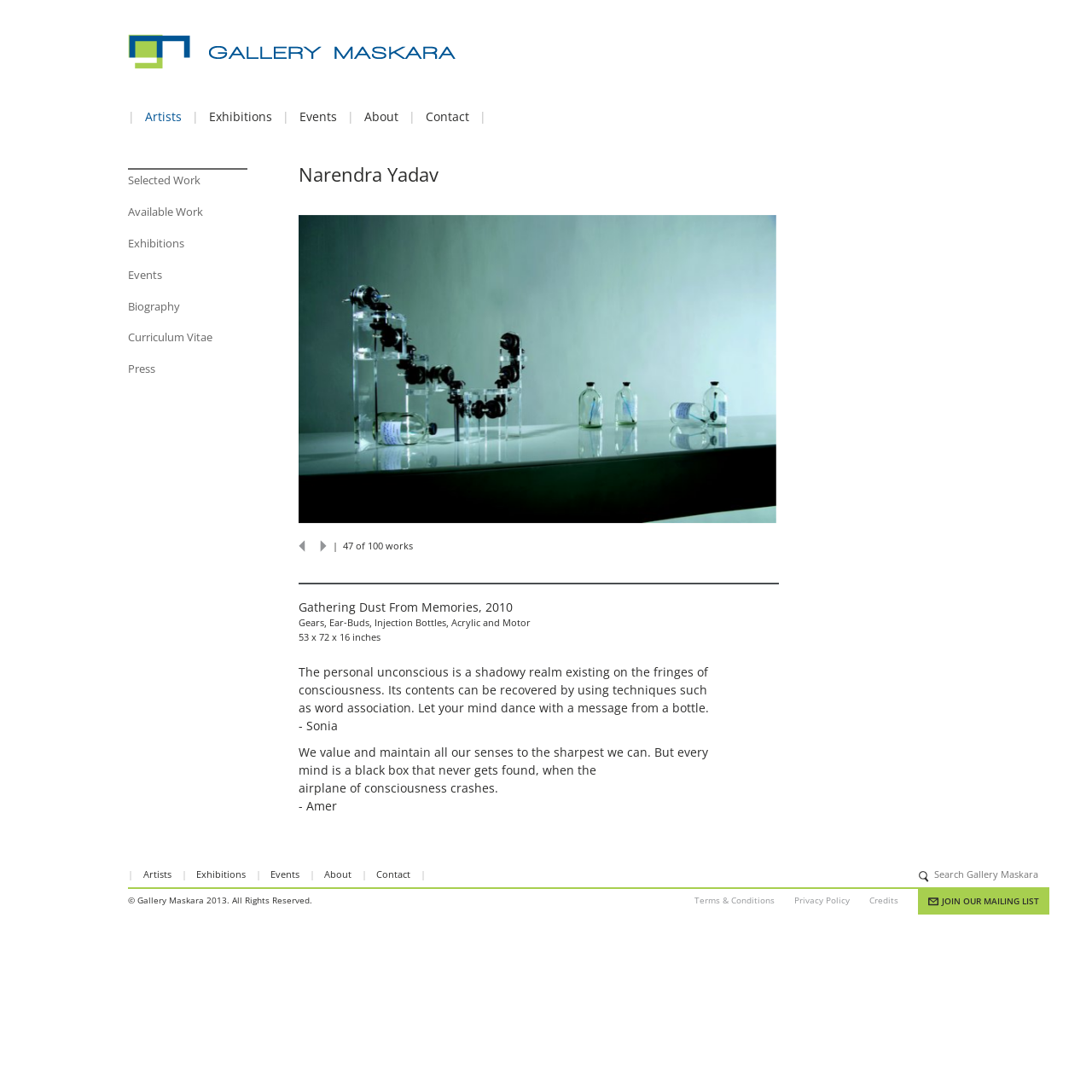Can you find the bounding box coordinates for the element to click on to achieve the instruction: "search Gallery Maskara"?

[0.836, 0.79, 0.96, 0.81]